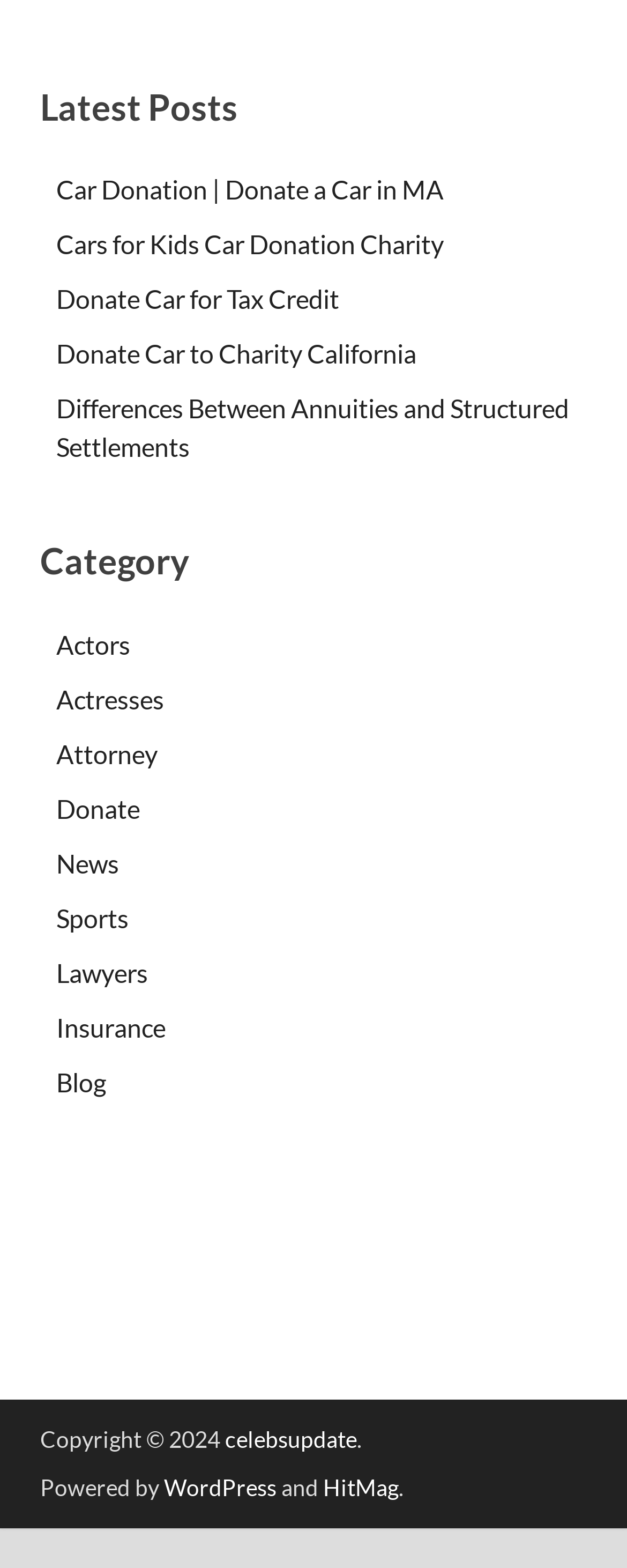Determine the bounding box coordinates for the HTML element mentioned in the following description: "Donate Car for Tax Credit". The coordinates should be a list of four floats ranging from 0 to 1, represented as [left, top, right, bottom].

[0.09, 0.181, 0.541, 0.2]